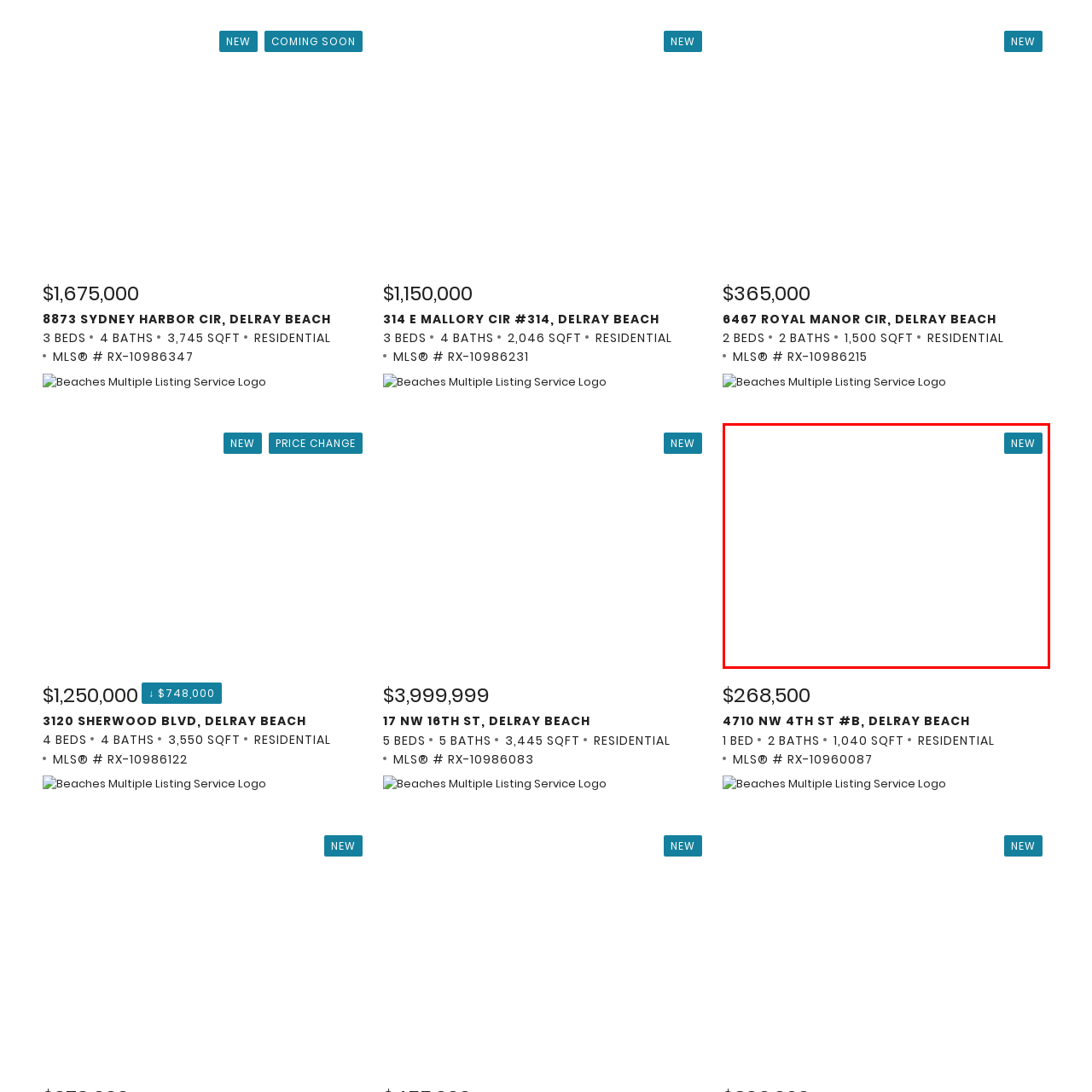Articulate a detailed description of the image inside the red frame.

The image showcases a property located at 3120 Sherwood Blvd, Delray Beach. This residence is newly listed for $1,250,000 and features 4 bedrooms and 4 bathrooms. With a spacious layout of 3,550 square feet, this residential property is perfect for families looking for ample living space. The listing also highlights a price change, indicating a reduction of $748,000, which presents a potential opportunity for buyers. The image is accompanied by the "NEW" label, emphasizing its recent availability in the market.